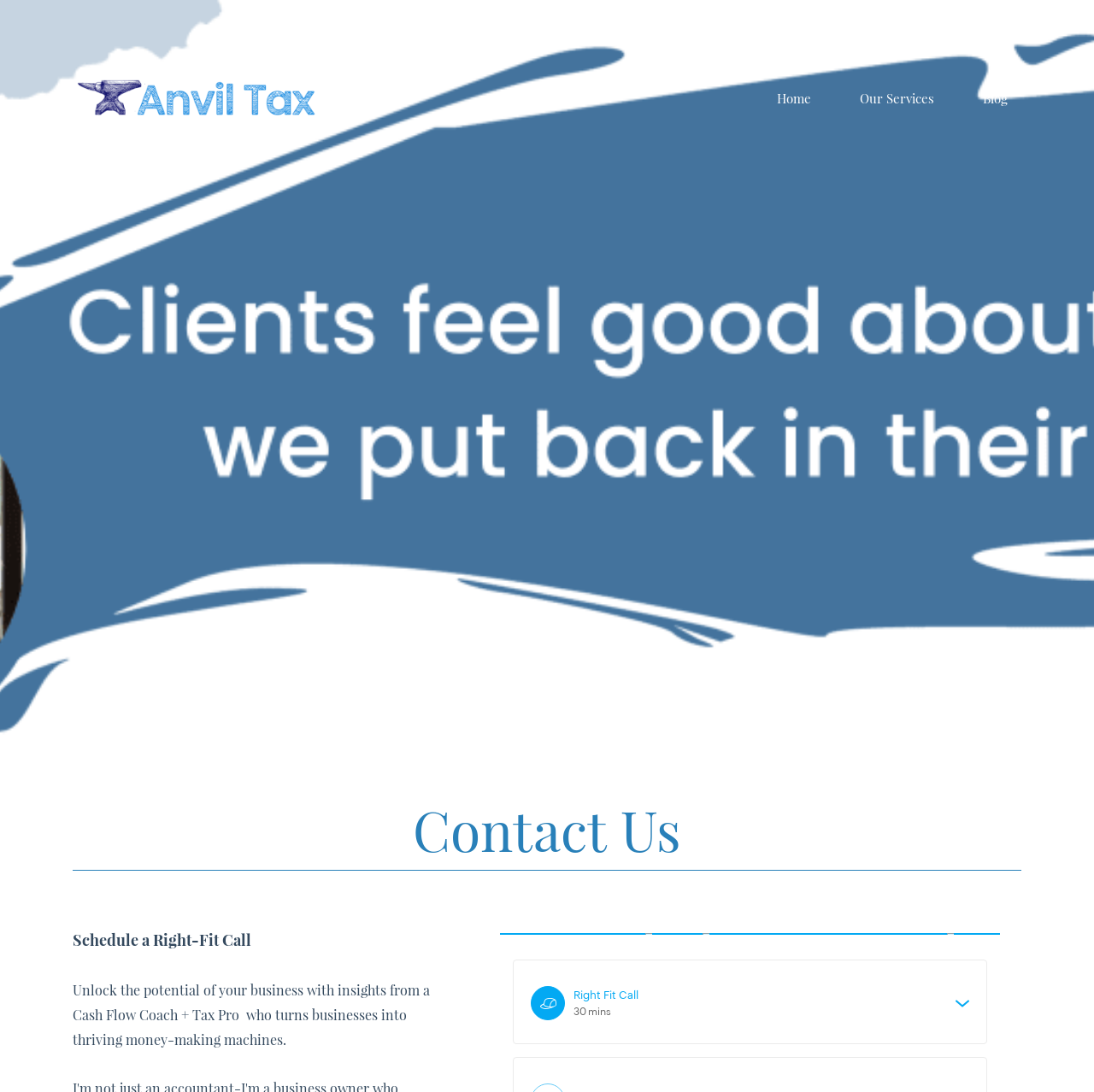What is the purpose of the 'Schedule a Right-Fit Call' button?
Based on the image, respond with a single word or phrase.

To schedule a call